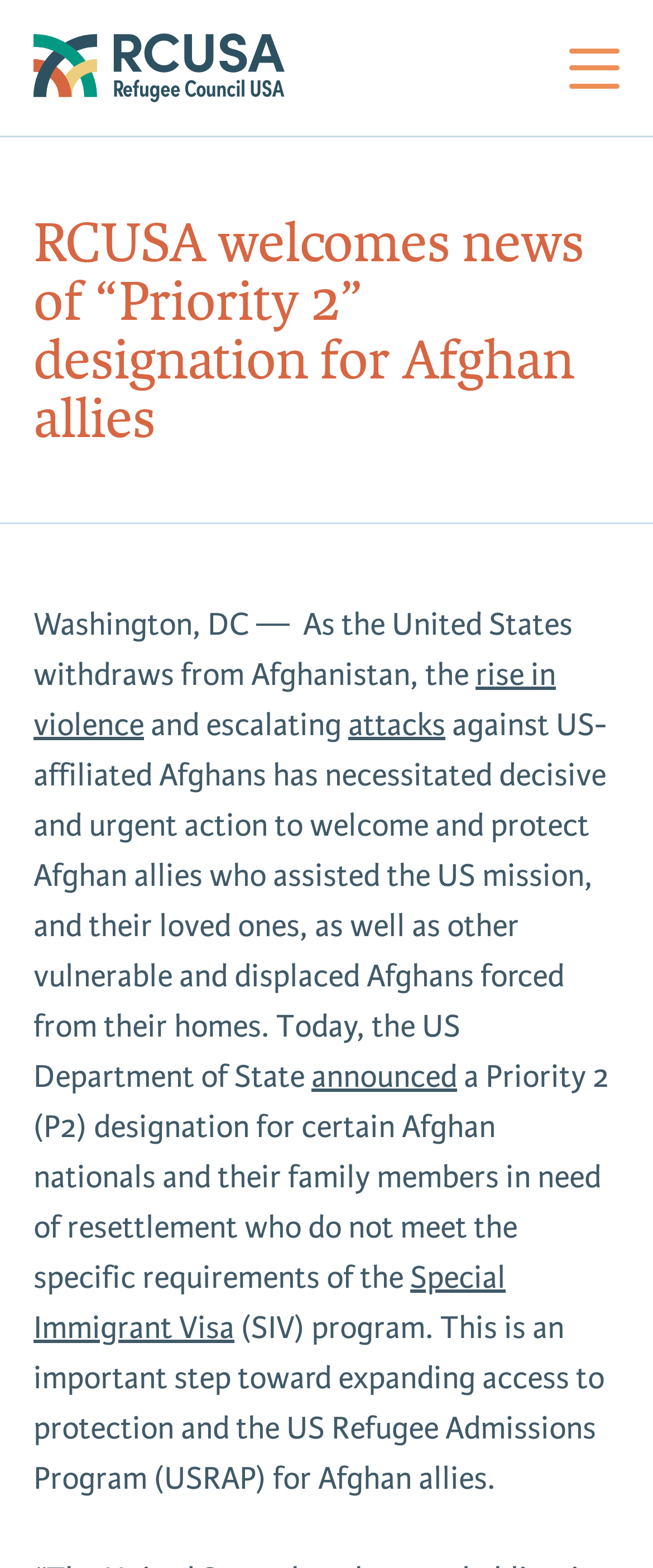Please identify the bounding box coordinates of the element I should click to complete this instruction: 'Donate to the organization'. The coordinates should be given as four float numbers between 0 and 1, like this: [left, top, right, bottom].

[0.051, 0.696, 0.487, 0.764]